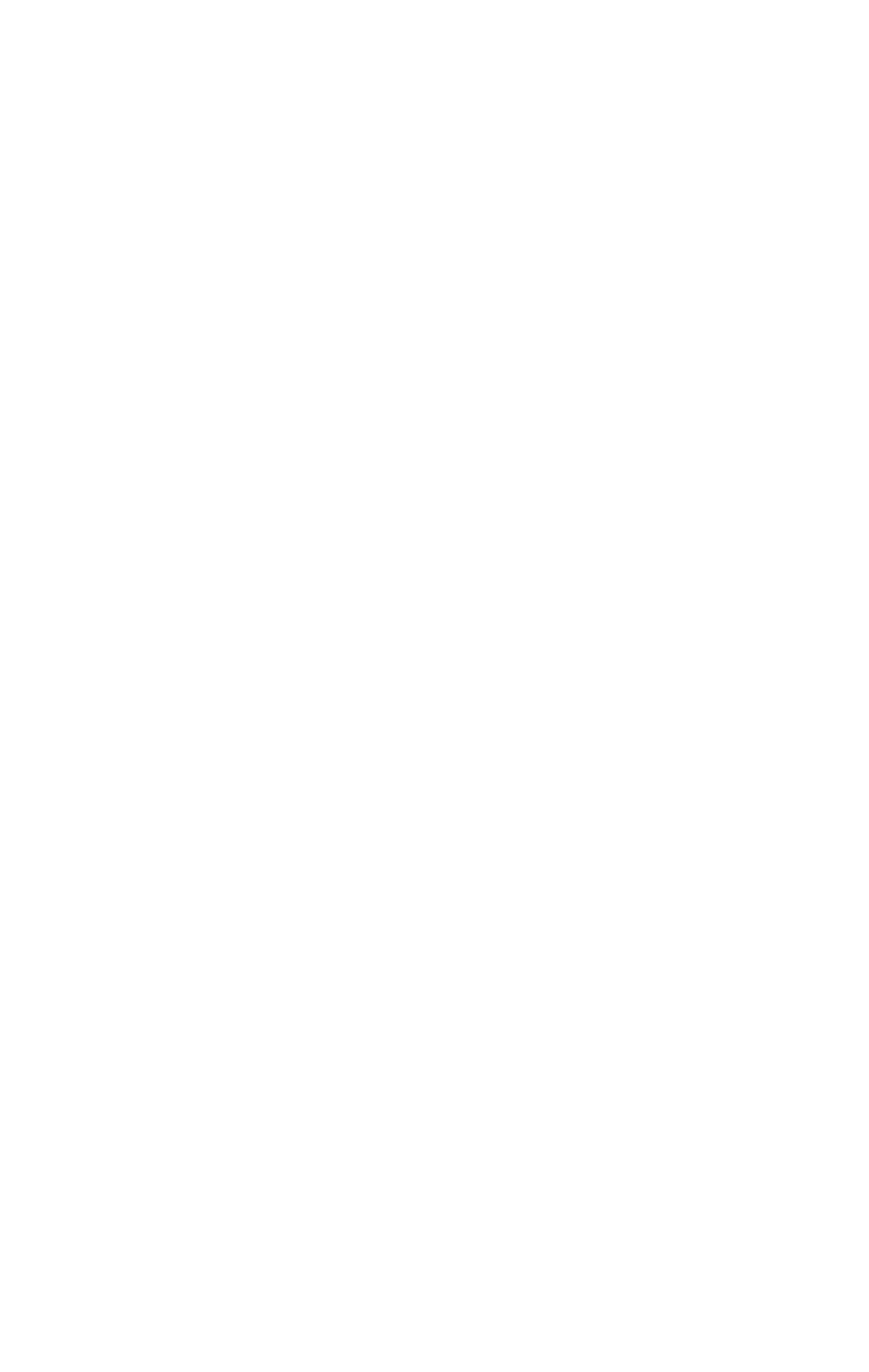Using the webpage screenshot, locate the HTML element that fits the following description and provide its bounding box: "Mansueto".

[0.077, 0.785, 0.235, 0.811]